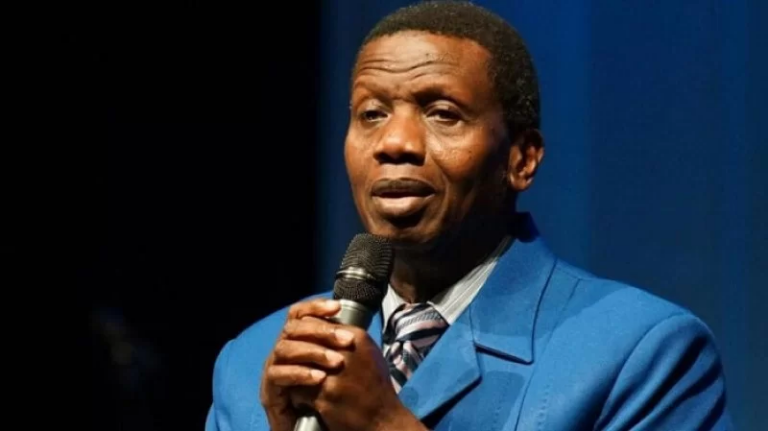What is the theme of the gathering?
Please interpret the details in the image and answer the question thoroughly.

The overall ambiance of the image suggests a gathering or event focused on enlightenment and community engagement, which aligns with the themes of study, spiritual reflection, and personal growth often highlighted in devotionals like the 'Open Heaven' series.